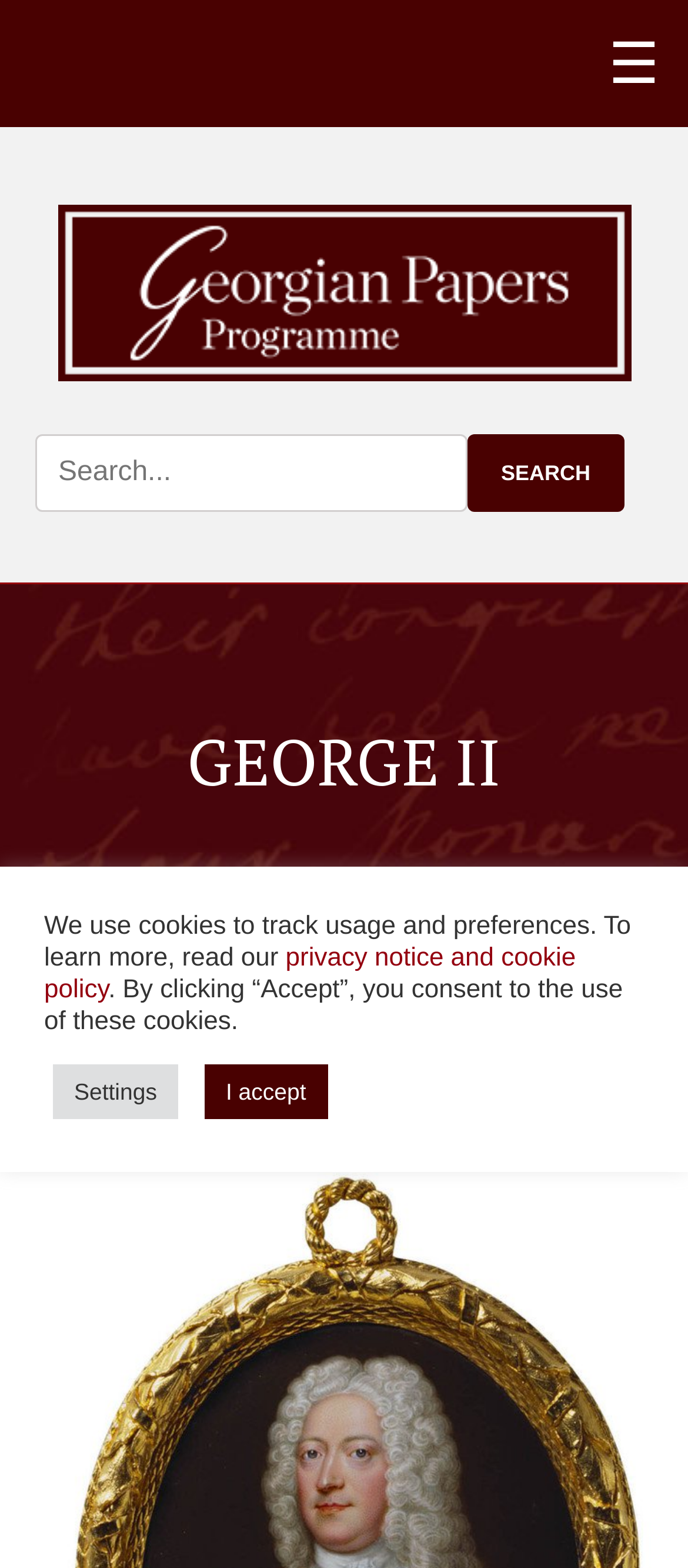Determine the bounding box coordinates for the region that must be clicked to execute the following instruction: "Go to Georgian Papers Programme".

[0.083, 0.131, 0.917, 0.243]